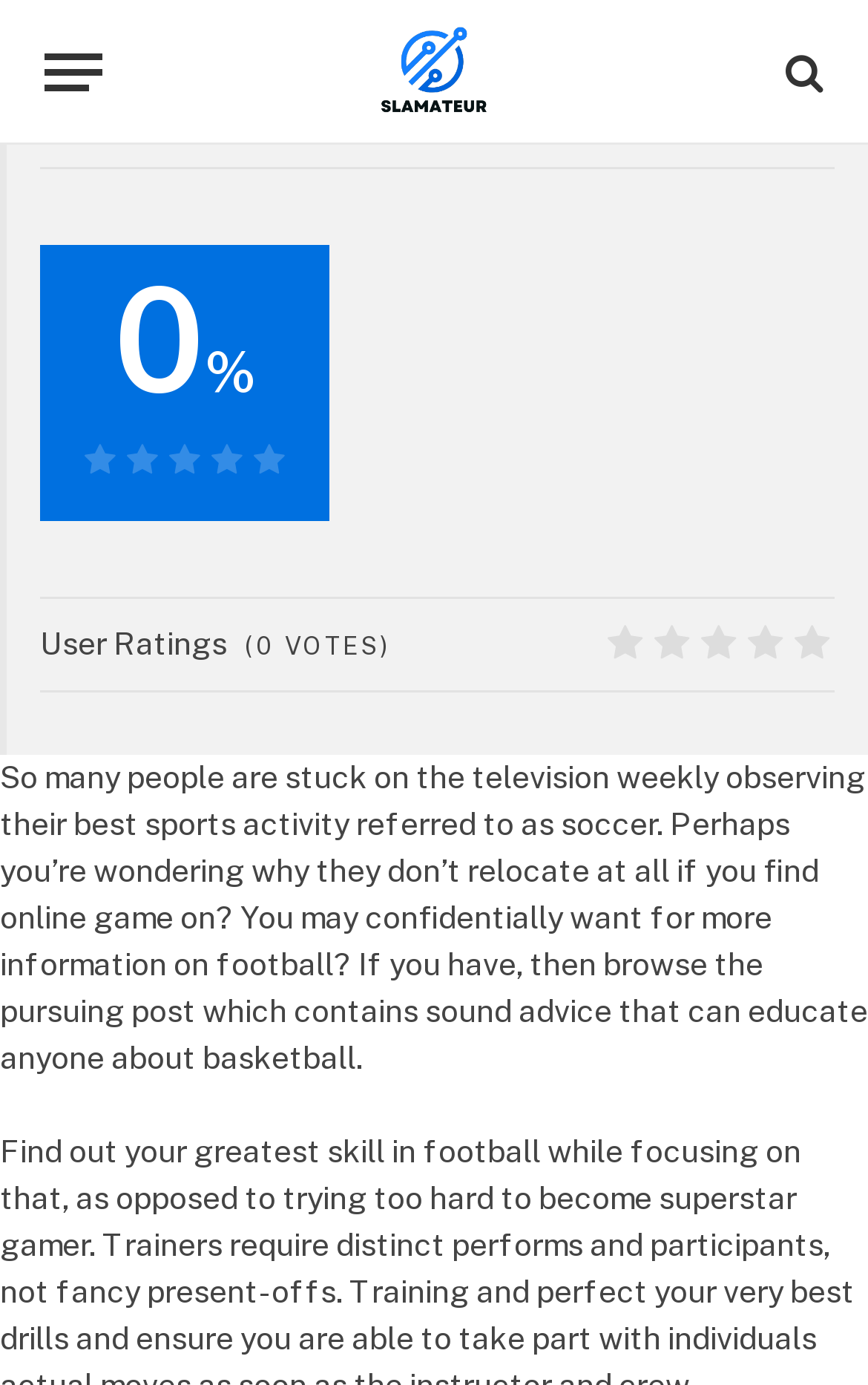Look at the image and give a detailed response to the following question: What is the purpose of the article?

The purpose of the article can be inferred from the text content, which mentions that the article contains 'sound advice that can educate anyone about basketball'. This suggests that the article aims to provide informative content about basketball.